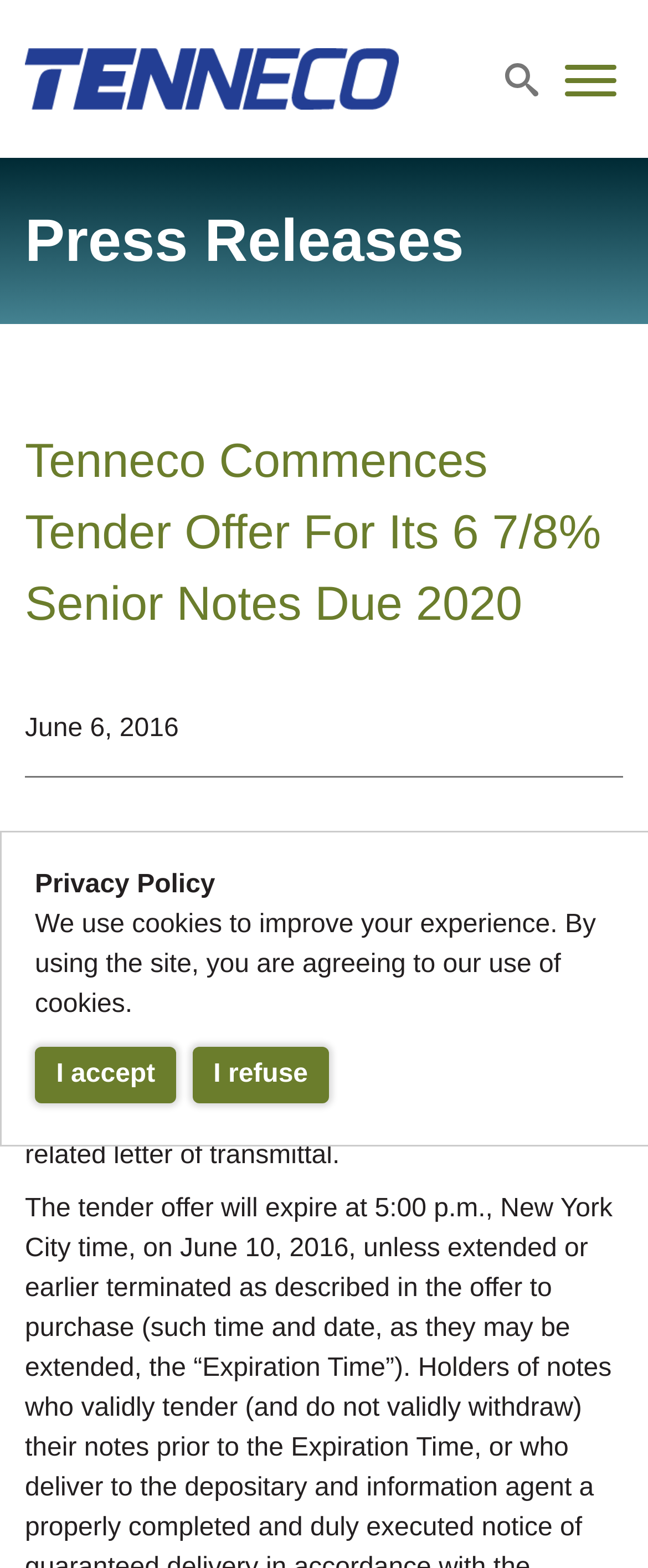Determine the bounding box coordinates for the area that should be clicked to carry out the following instruction: "Click the menu button".

[0.859, 0.032, 0.962, 0.068]